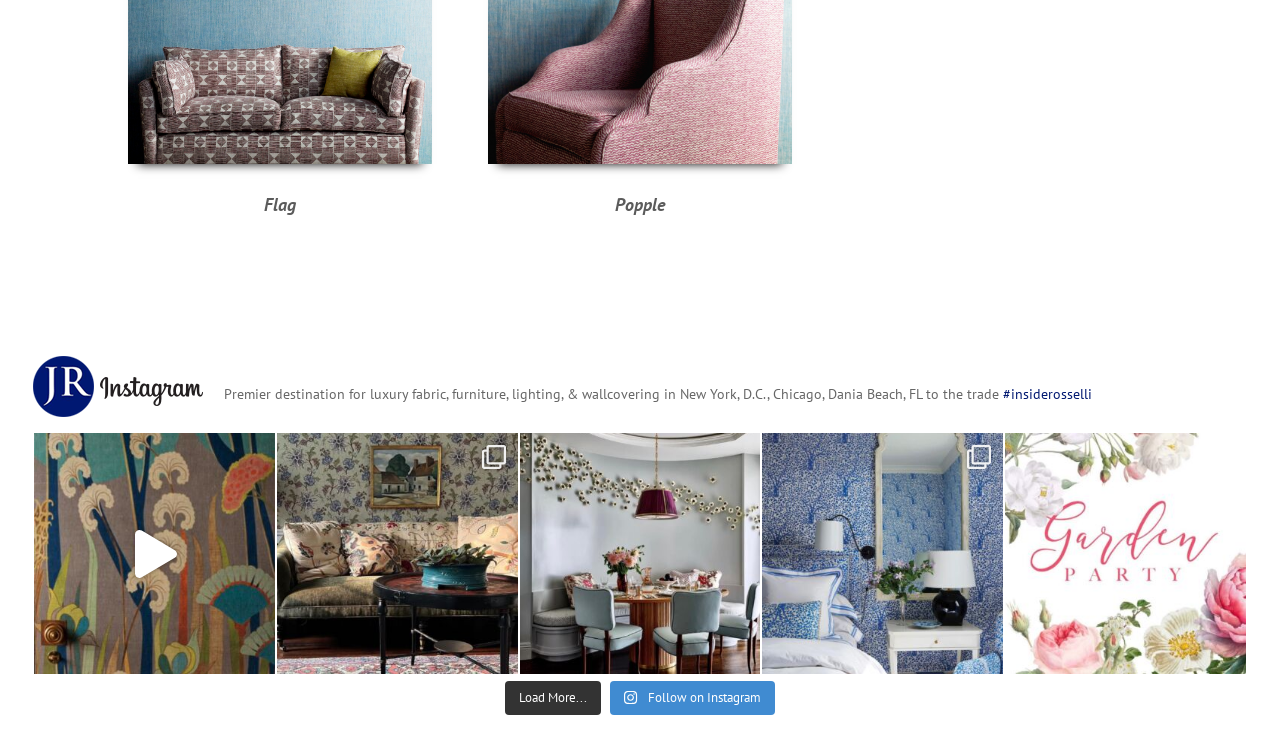Find the bounding box coordinates of the element to click in order to complete the given instruction: "Follow the link to insiderosselli."

[0.784, 0.522, 0.853, 0.547]